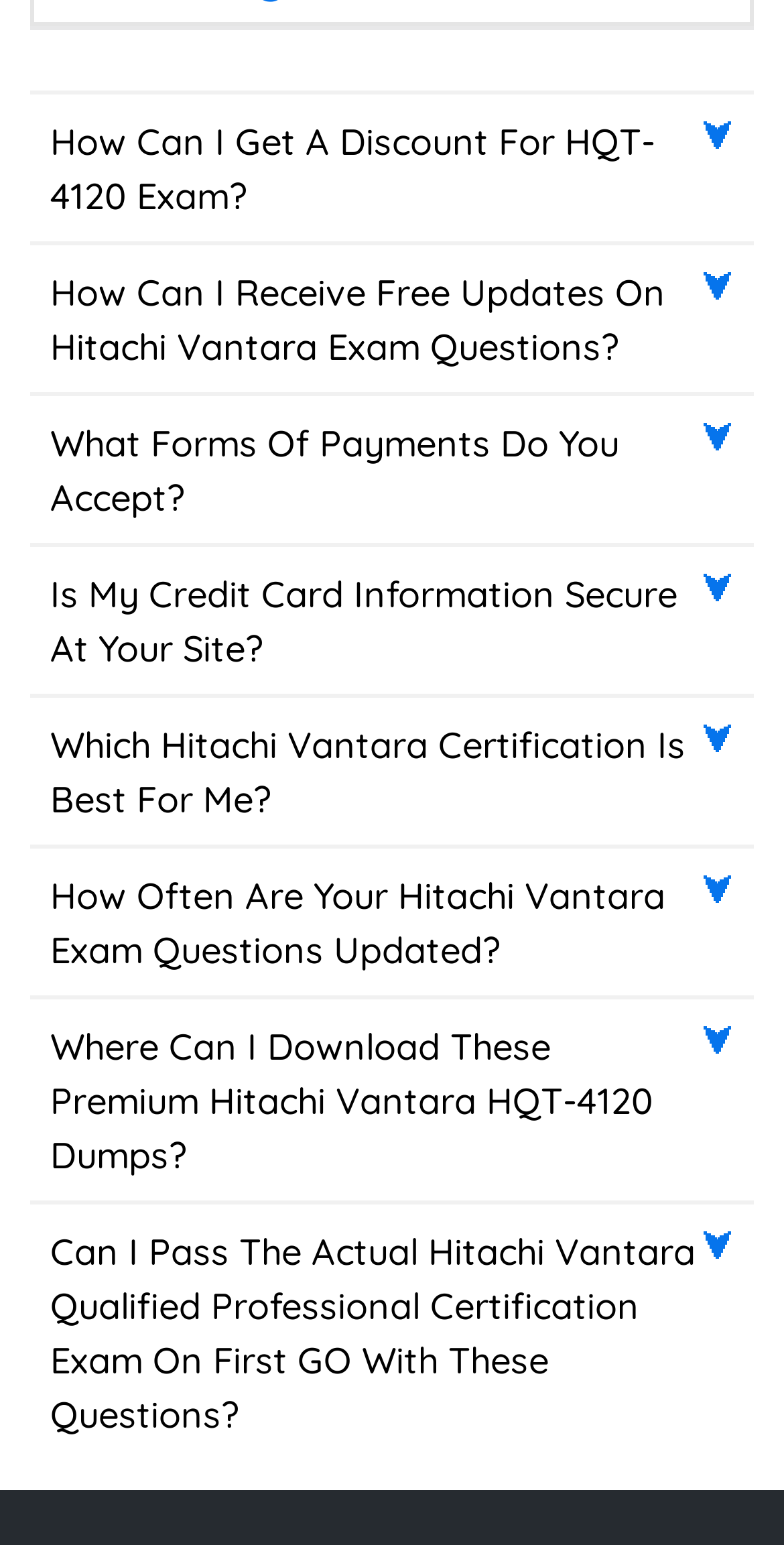Determine the bounding box coordinates of the area to click in order to meet this instruction: "Check the FAQ about payment forms accepted".

[0.038, 0.257, 0.962, 0.353]